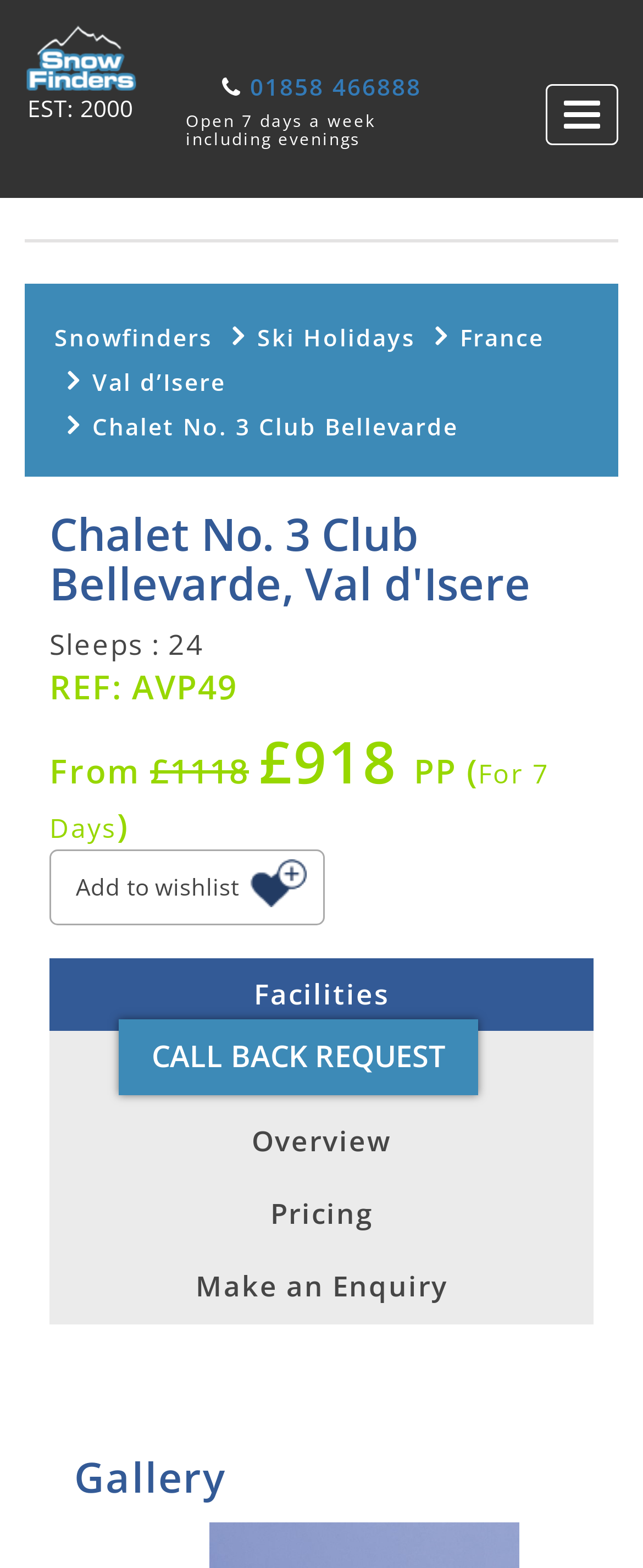What is the name of this chalet?
We need a detailed and exhaustive answer to the question. Please elaborate.

I found the answer by looking at the heading 'Chalet No. 3 Club Bellevarde, Val d'Isere' which is located near the top of the webpage, indicating the name of the chalet.